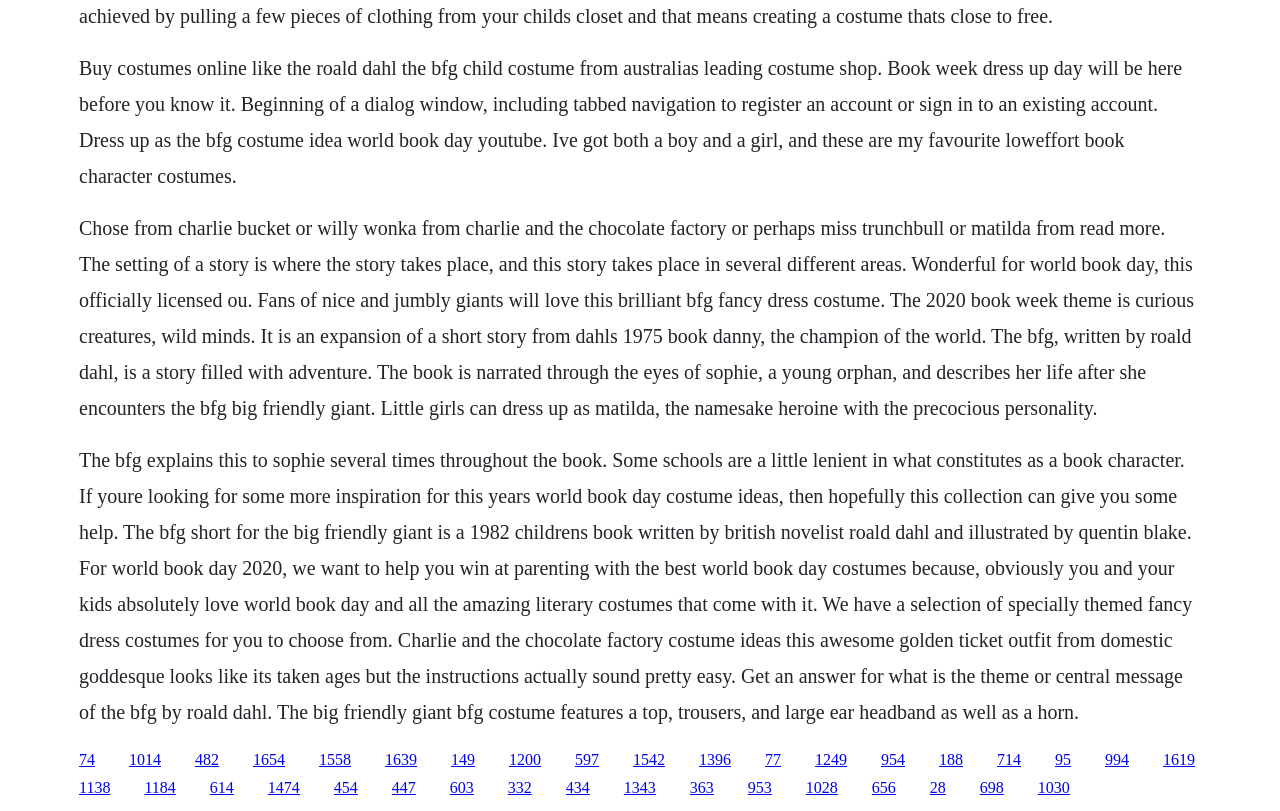How many links are there at the bottom of the webpage?
By examining the image, provide a one-word or phrase answer.

34